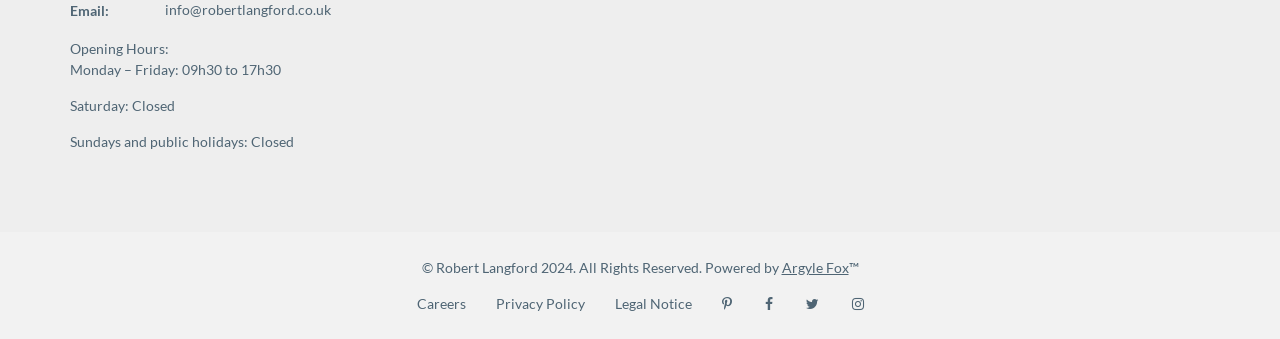Determine the bounding box coordinates of the section to be clicked to follow the instruction: "Send an email to the company". The coordinates should be given as four float numbers between 0 and 1, formatted as [left, top, right, bottom].

[0.129, 0.003, 0.259, 0.053]